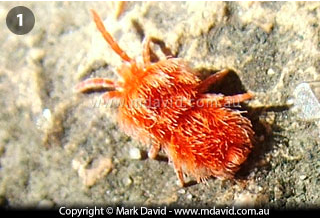Offer an in-depth caption that covers the entire scene depicted in the image.

The image depicts a close-up of a Red Velvet Mite, a tiny arachnid known for its vibrant red color and distinctive hairy texture. This specific mite, characterized by its eight legs and round body, measures approximately 3 mm in length. Unlike true spiders, which have bodies divided into two major sections (the cephalothorax and abdomen), the Red Velvet Mite showcases its simple form, appealingly fuzzy appearance, and may often be found in damp environments. It serves as a reminder of the diversity within arachnids, as it is closely related to spiders but distinct enough to be categorized separately.